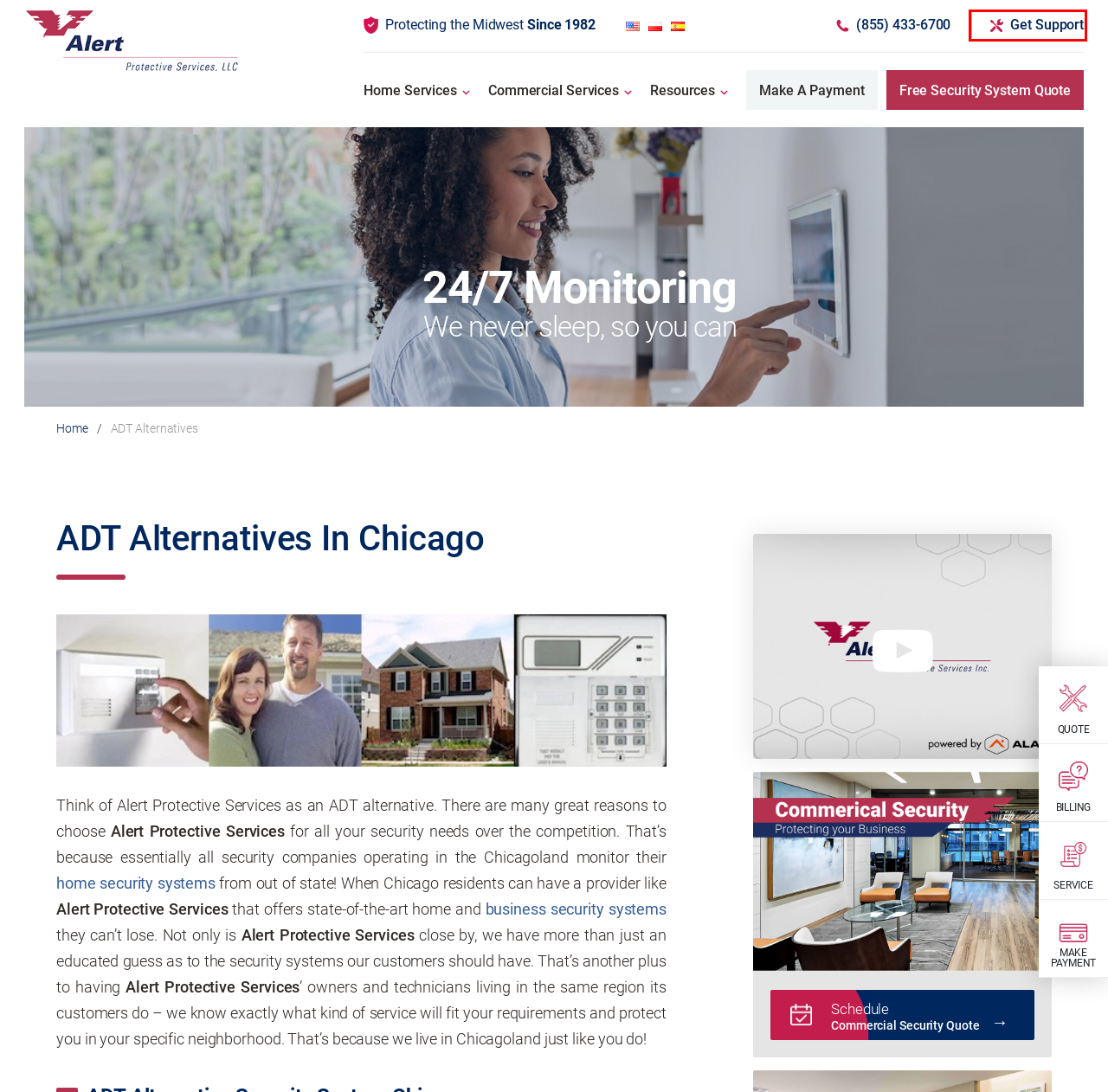You are provided with a screenshot of a webpage where a red rectangle bounding box surrounds an element. Choose the description that best matches the new webpage after clicking the element in the red bounding box. Here are the choices:
A. Home Owners - Alert Protective
B. Alarm Security Systems Support Manual - Alert Protective Services
C. Home Security Systems Chicago, IL - Get The Best Cameras & Alarm Systems
D. Alert Protective Services
E. Pay Your Bill Online - Fast & Secure Bill Payment | Alert Protective
F. Security Cameras & Alarm Systems Chicago - Home & Commercial Security Company in IL
G. Commercial Security Systems Chicago - Cameras & Alarm Systems for Business
H. Contact Alert Protective Services - A Leading Security Company in Chicago

B